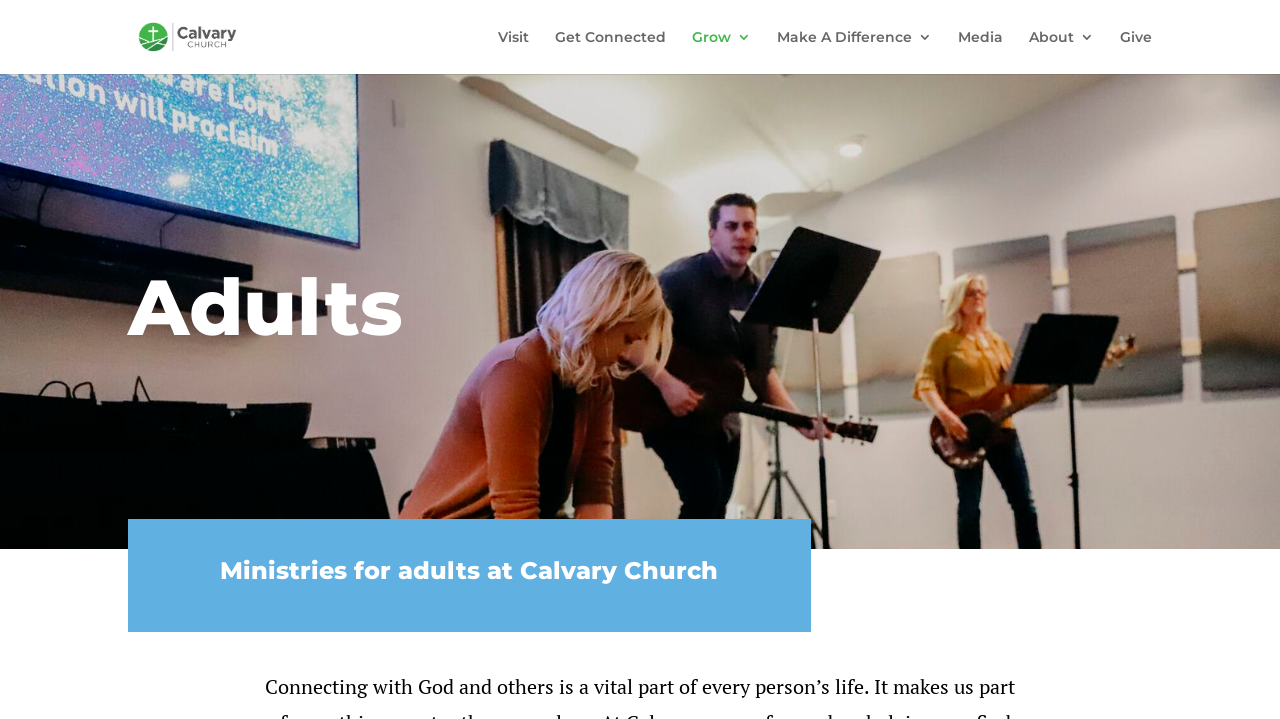Find the bounding box coordinates of the area that needs to be clicked in order to achieve the following instruction: "learn about 'Ministries for adults'". The coordinates should be specified as four float numbers between 0 and 1, i.e., [left, top, right, bottom].

[0.139, 0.764, 0.594, 0.838]